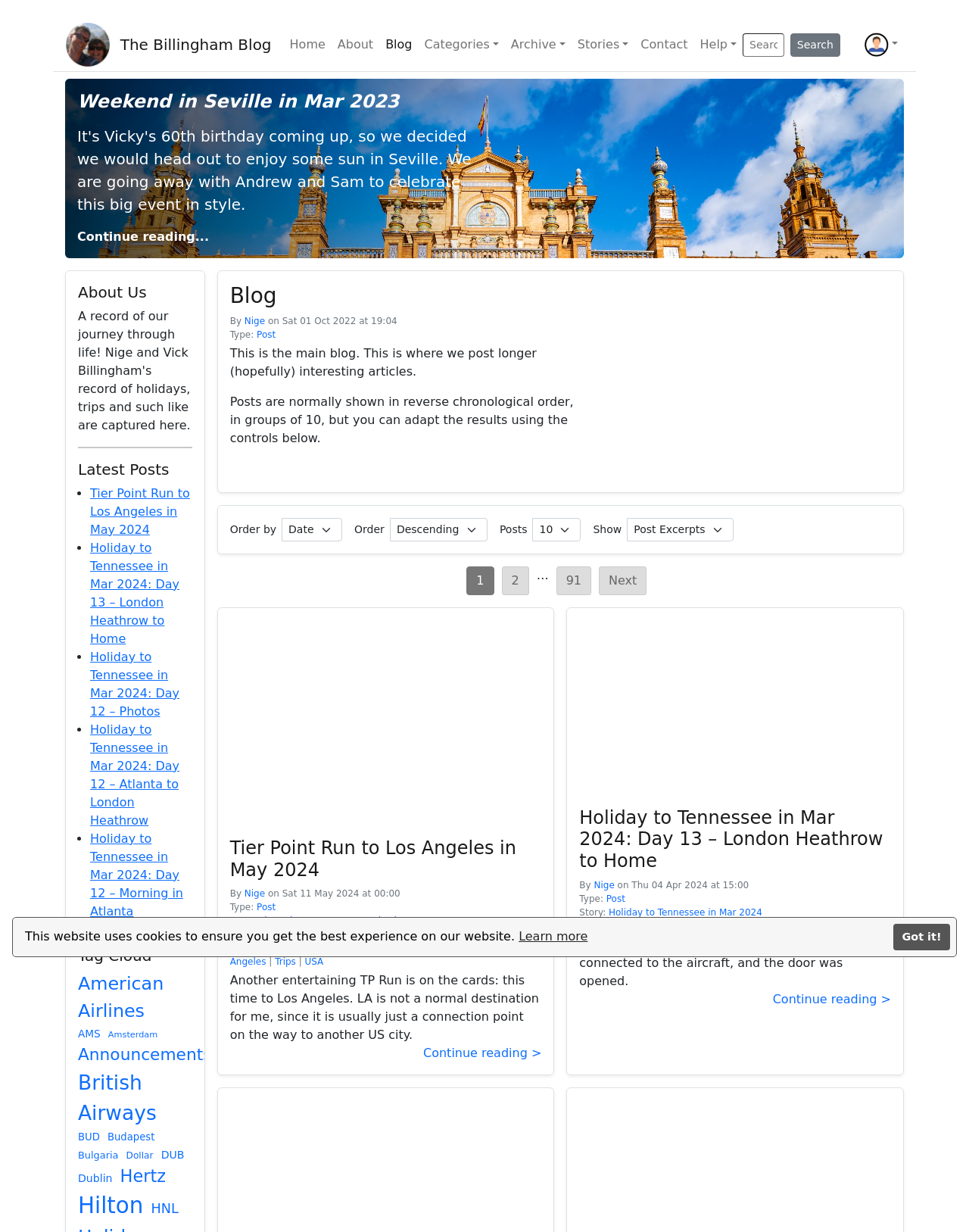Please identify the bounding box coordinates of the region to click in order to complete the given instruction: "Change the order of posts". The coordinates should be four float numbers between 0 and 1, i.e., [left, top, right, bottom].

[0.291, 0.42, 0.353, 0.44]